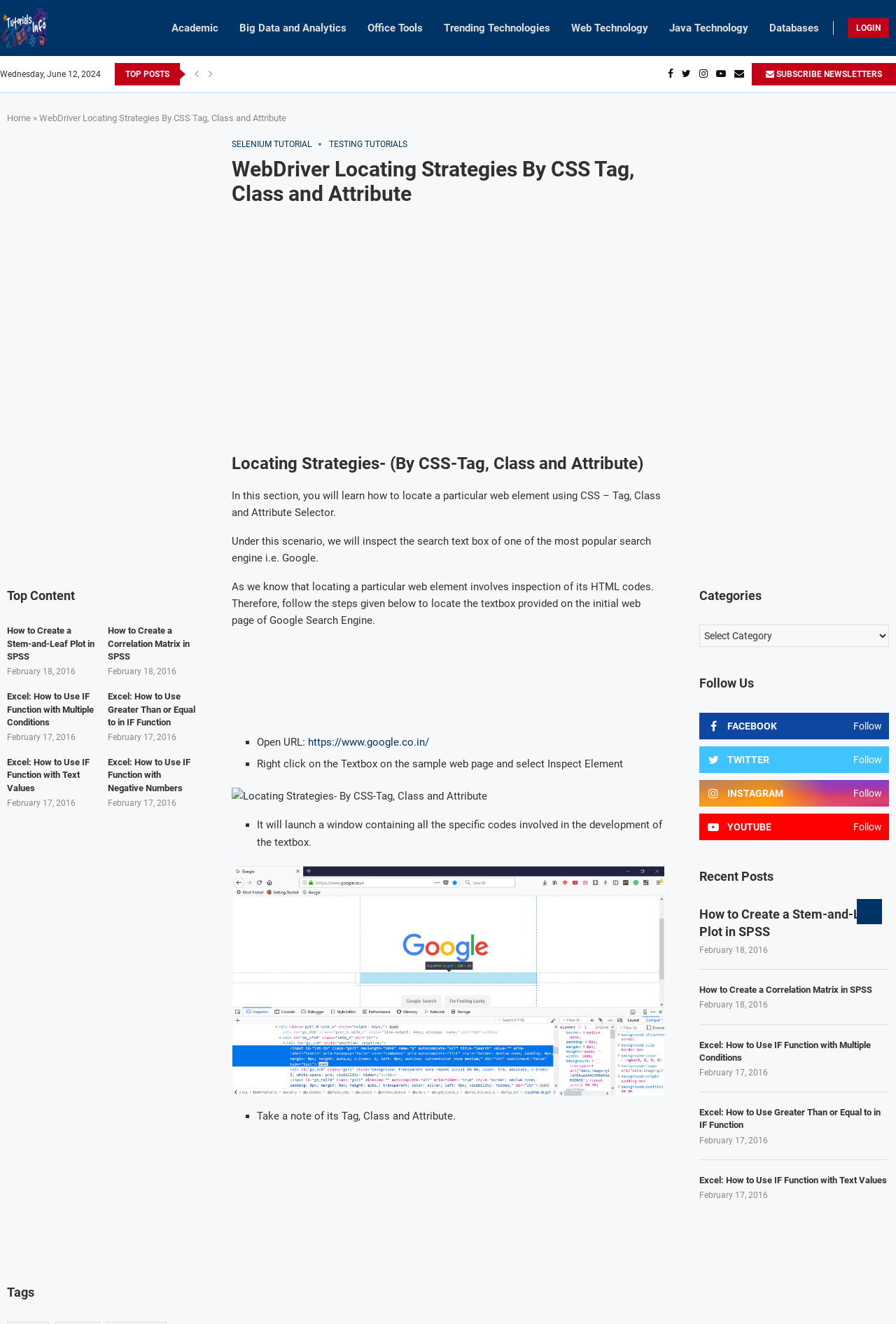What is the social media platform with the icon ''?
Look at the image and respond with a one-word or short-phrase answer.

FACEBOOK